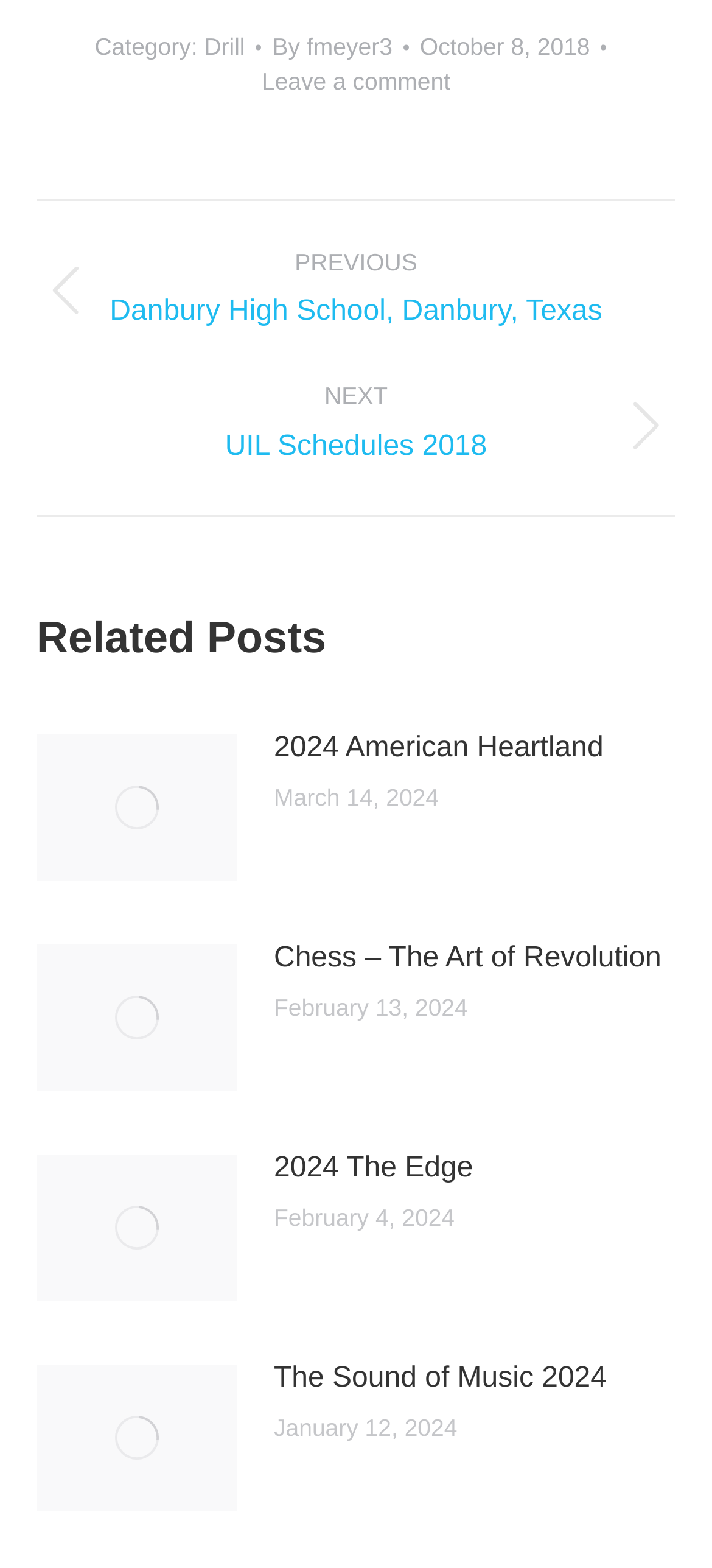How many related posts are displayed on the page?
Look at the screenshot and respond with a single word or phrase.

4